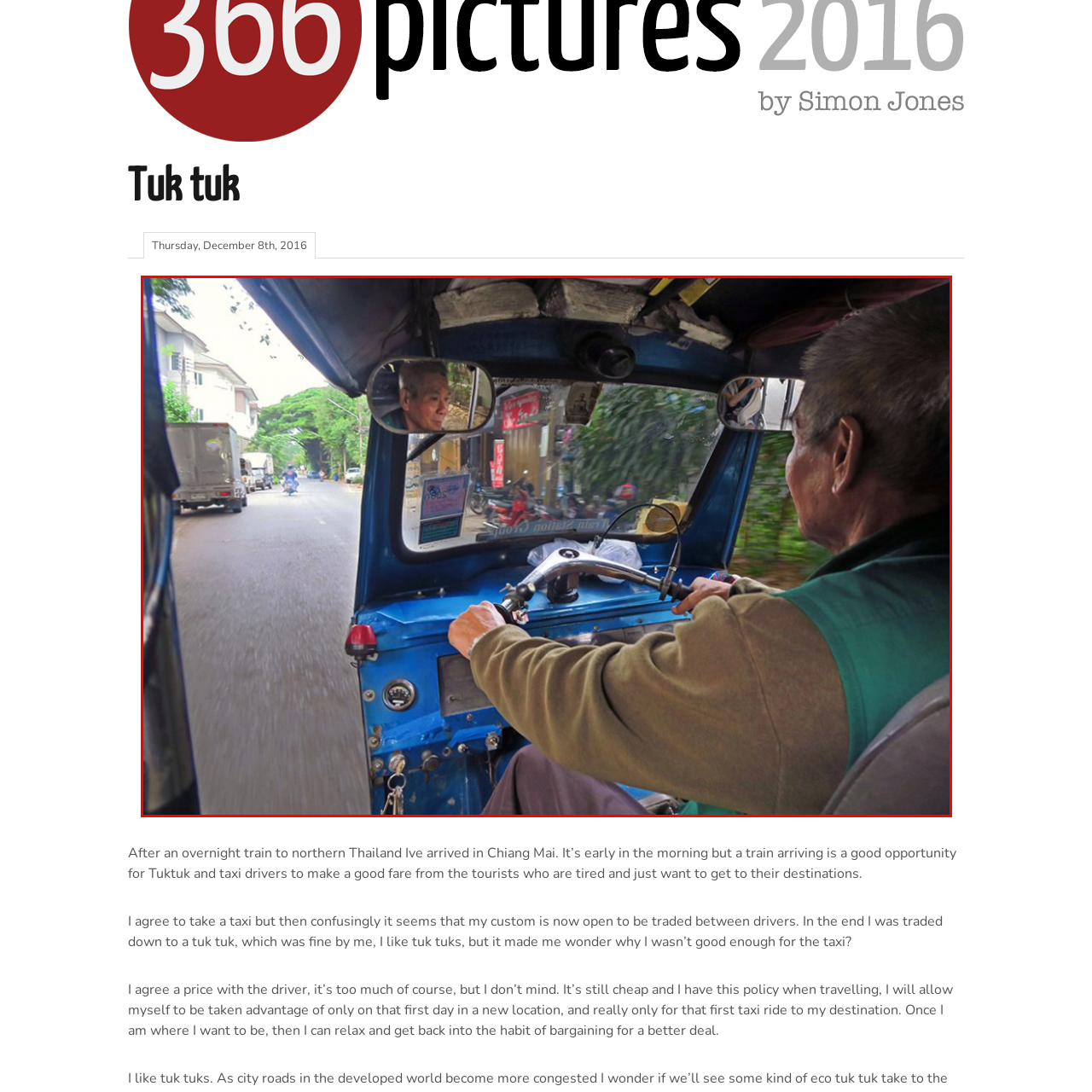What is the color of the tuk tuk?
Examine the image enclosed within the red bounding box and provide a comprehensive answer relying on the visual details presented in the image.

The caption explicitly states that the tuk tuk showcases its characteristic design, and the image reveals that the tuk tuk is vibrant blue in color.